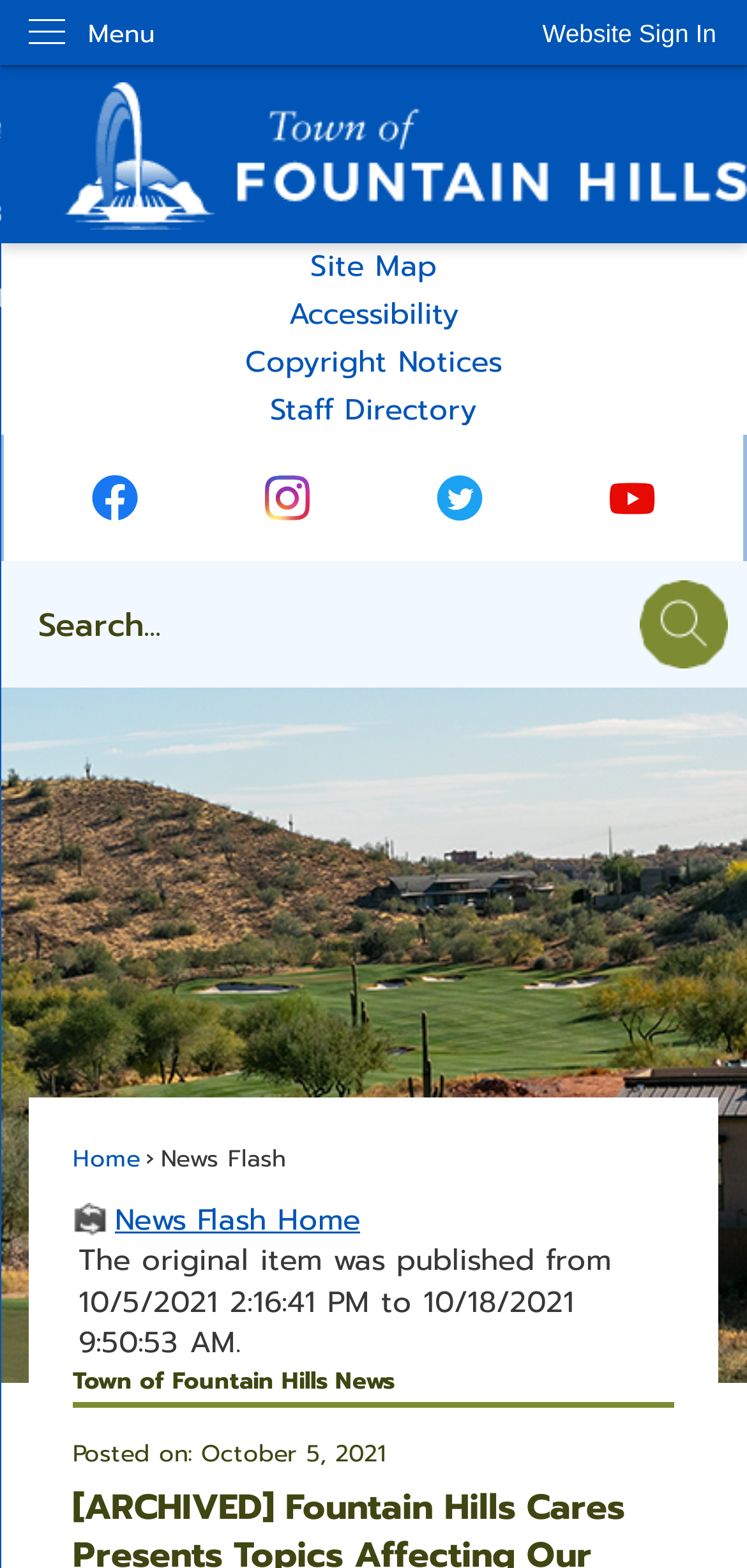Please find the bounding box coordinates (top-left x, top-left y, bottom-right x, bottom-right y) in the screenshot for the UI element described as follows: News Flash Home

[0.097, 0.765, 0.903, 0.791]